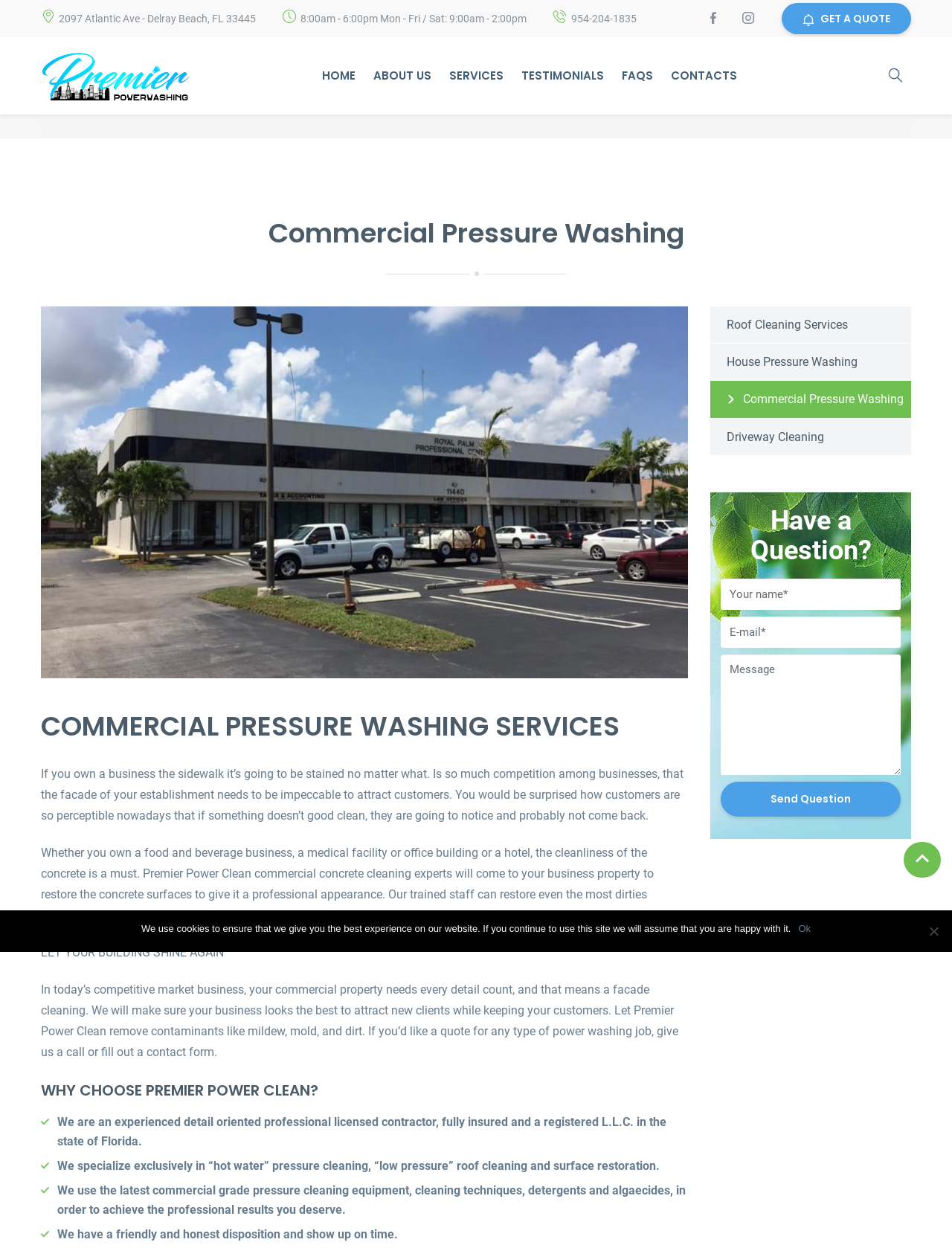Please locate the UI element described by "Services" and provide its bounding box coordinates.

[0.462, 0.043, 0.538, 0.078]